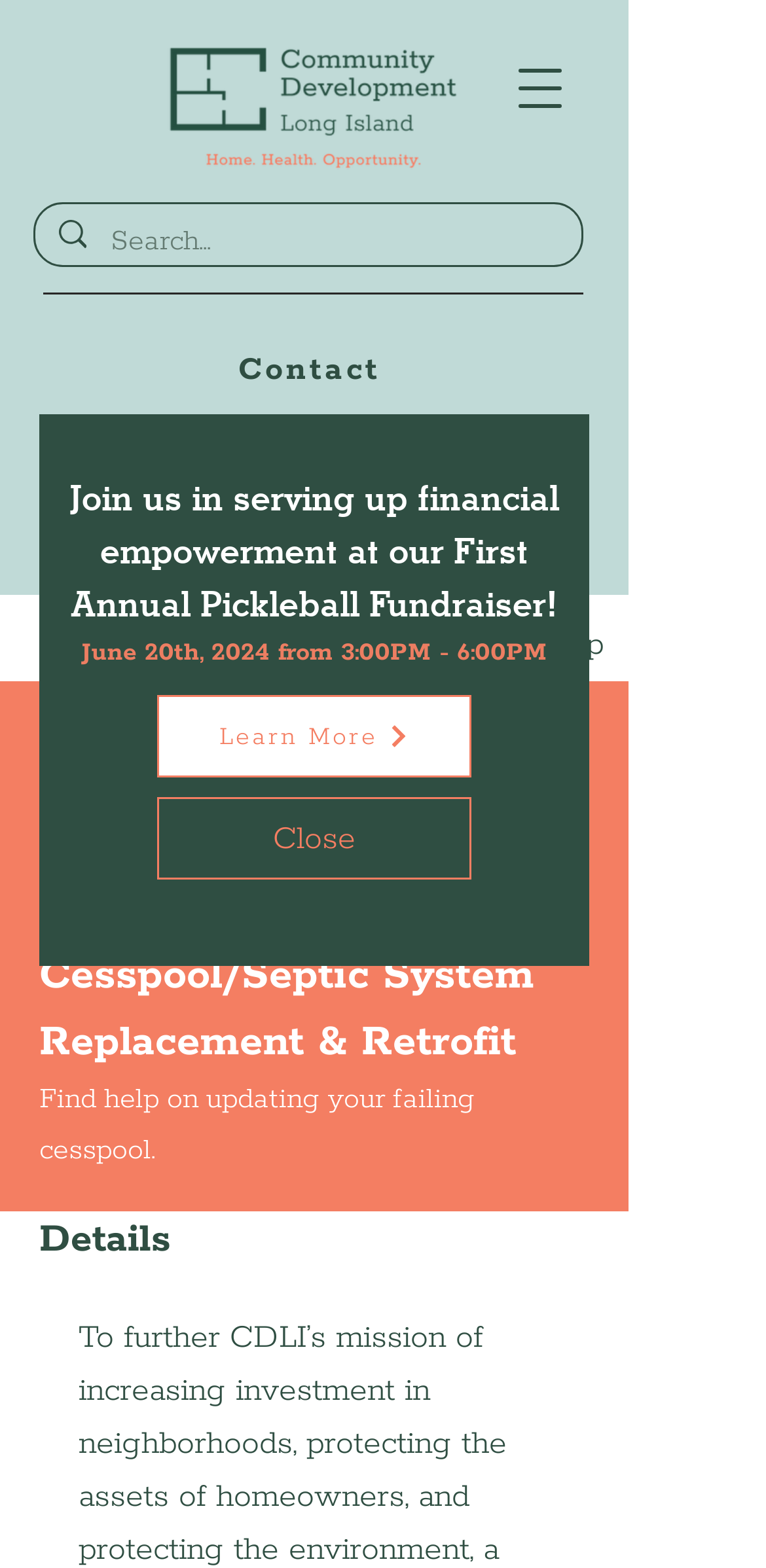Extract the main title from the webpage and generate its text.

Cesspool/Septic System Replacement & Retrofit